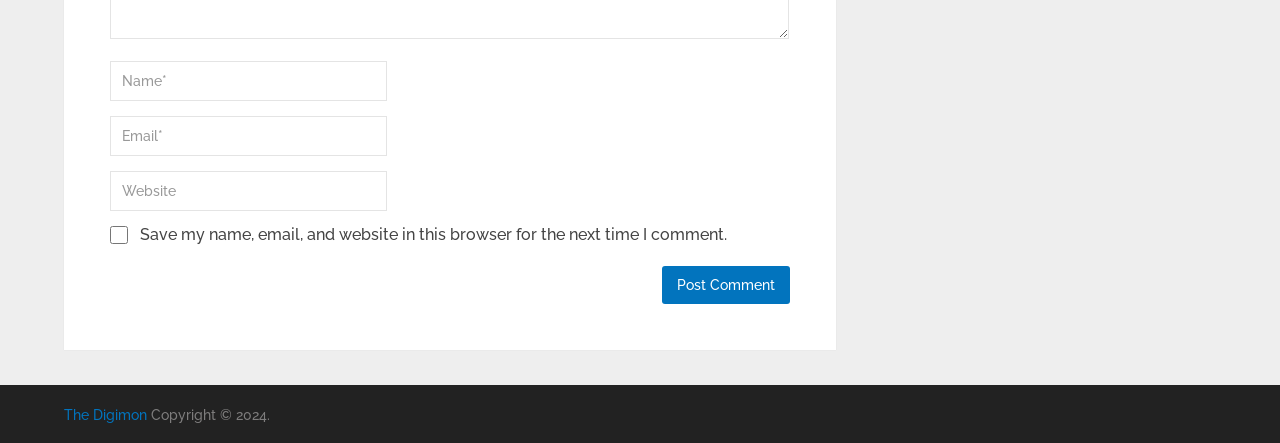What is the purpose of the checkbox?
Using the image as a reference, give a one-word or short phrase answer.

Save comment info